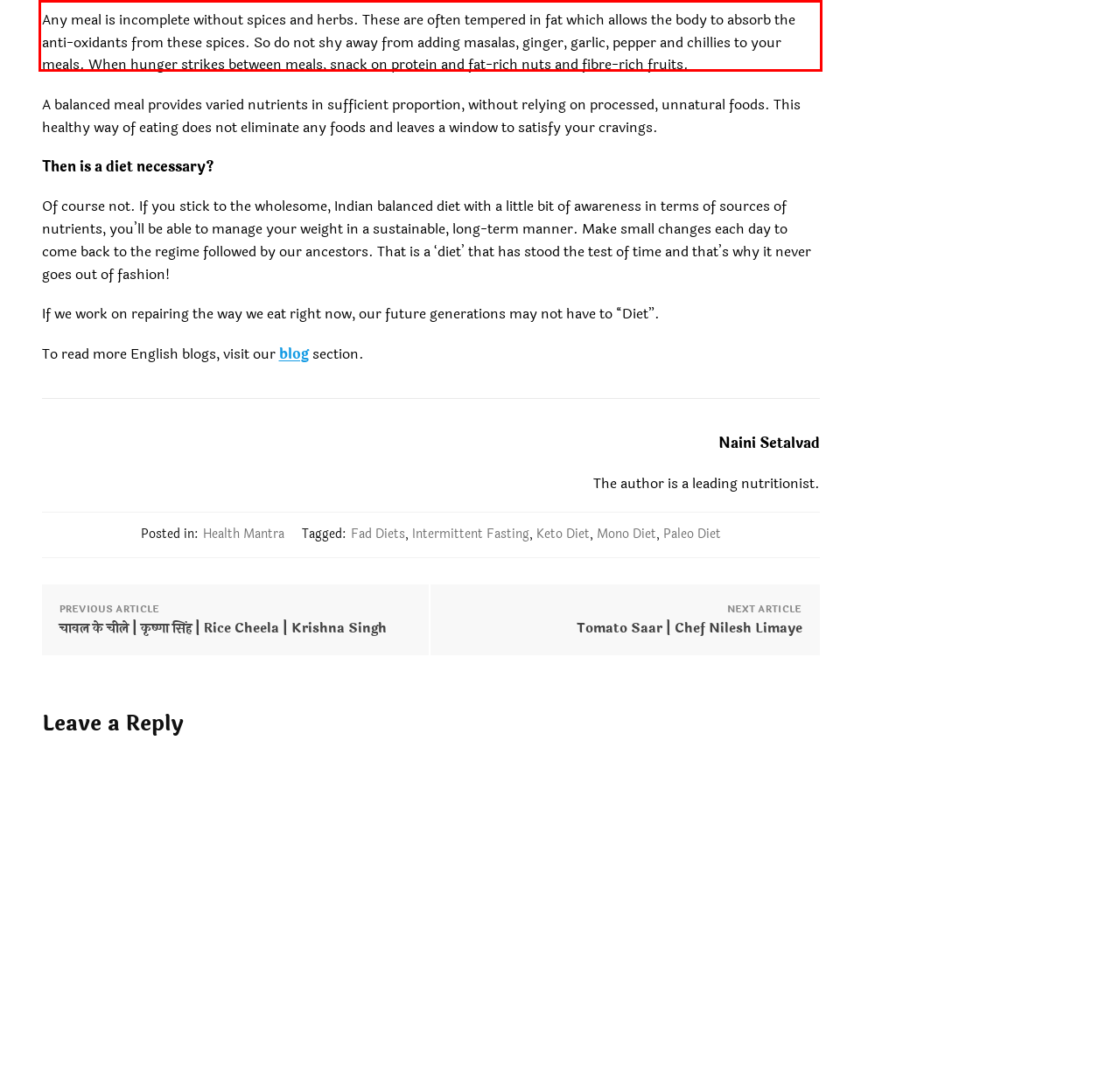You have a screenshot of a webpage with a red bounding box. Identify and extract the text content located inside the red bounding box.

Any meal is incomplete without spices and herbs. These are often tempered in fat which allows the body to absorb the anti-oxidants from these spices. So do not shy away from adding masalas, ginger, garlic, pepper and chillies to your meals. When hunger strikes between meals, snack on protein and fat-rich nuts and fibre-rich fruits.